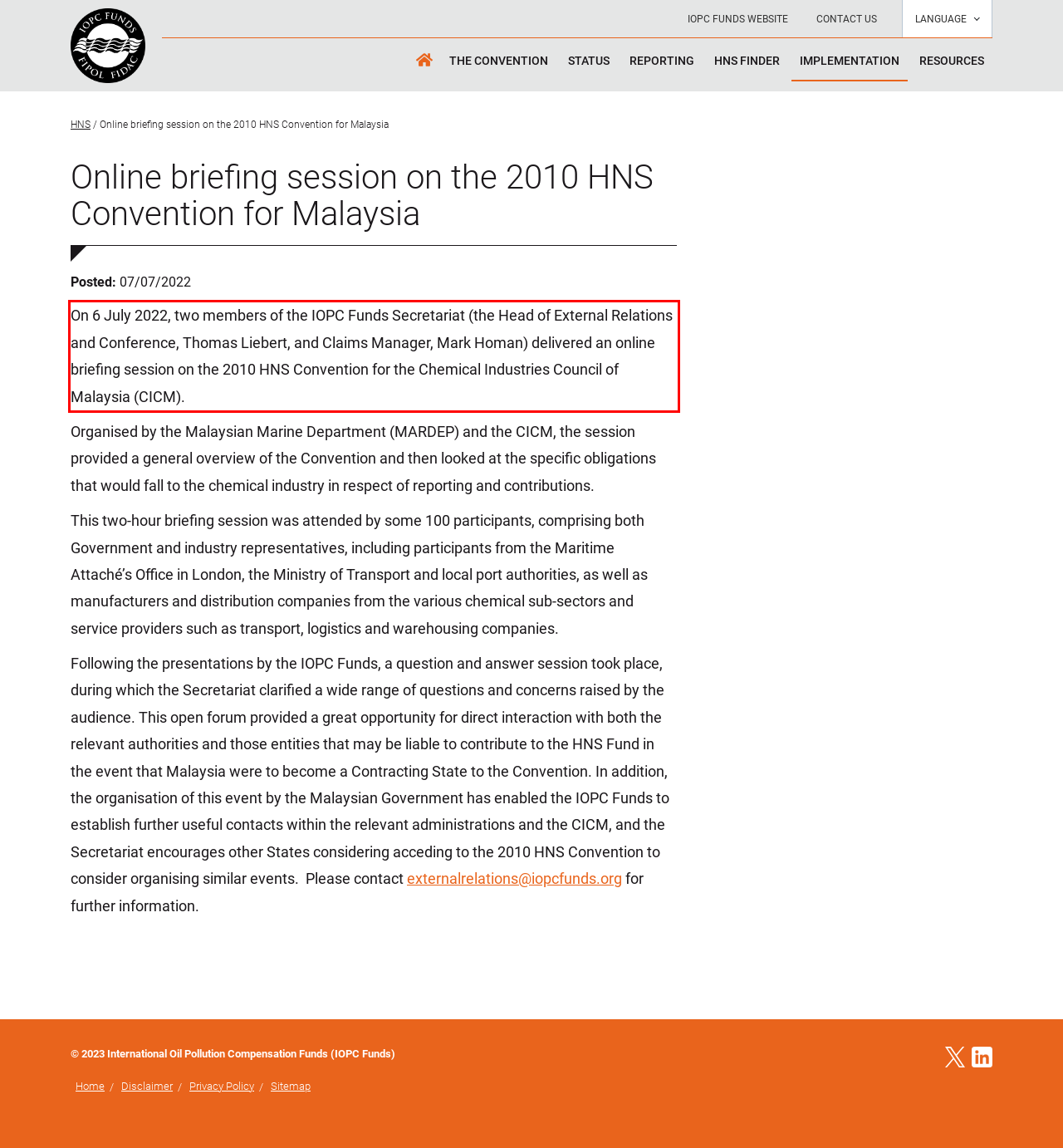You are provided with a screenshot of a webpage featuring a red rectangle bounding box. Extract the text content within this red bounding box using OCR.

On 6 July 2022, two members of the IOPC Funds Secretariat (the Head of External Relations and Conference, Thomas Liebert, and Claims Manager, Mark Homan) delivered an online briefing session on the 2010 HNS Convention for the Chemical Industries Council of Malaysia (CICM).